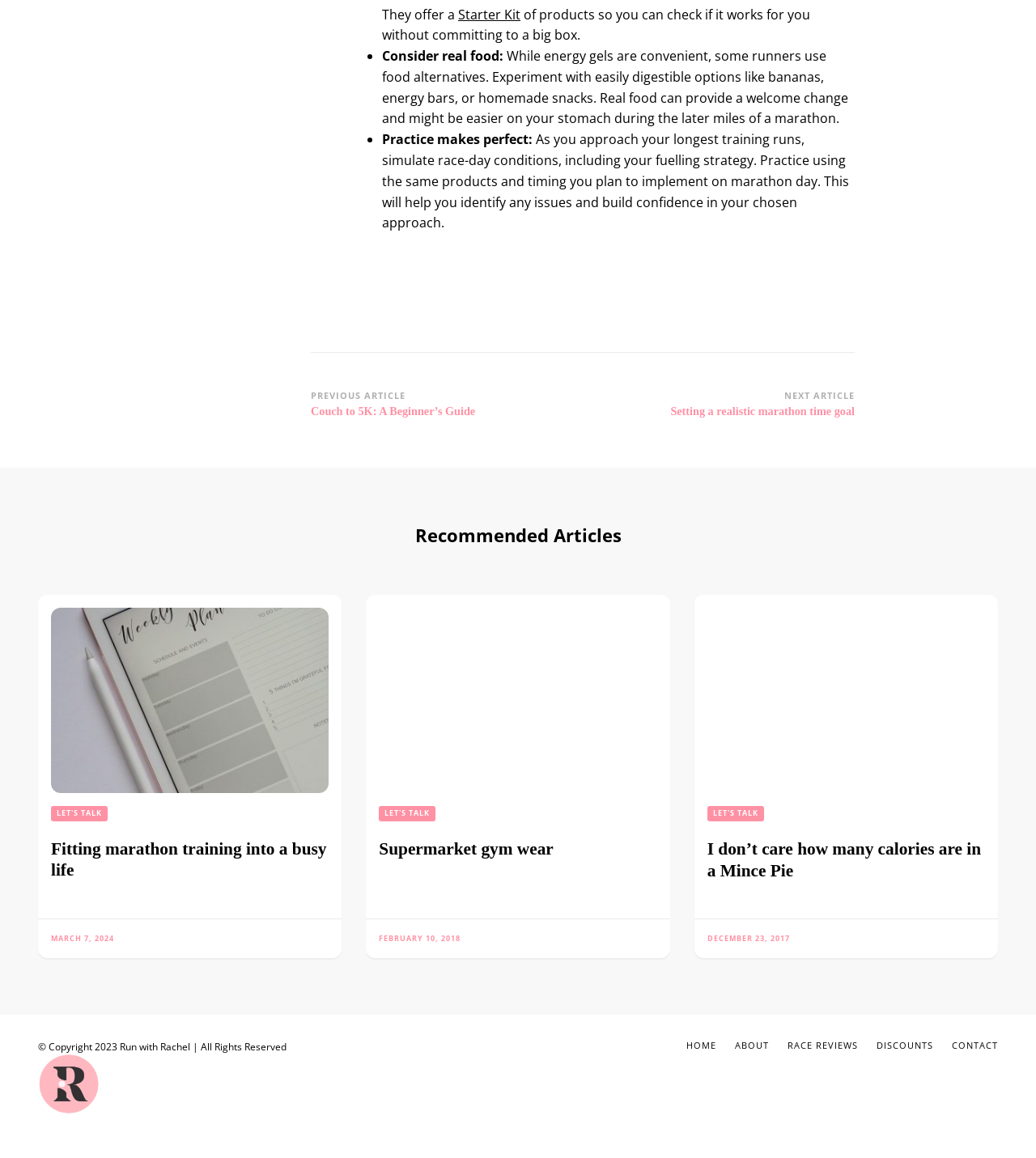Pinpoint the bounding box coordinates of the clickable element to carry out the following instruction: "Visit 'Couch to 5K: A Beginner’s Guide'."

[0.3, 0.338, 0.552, 0.362]